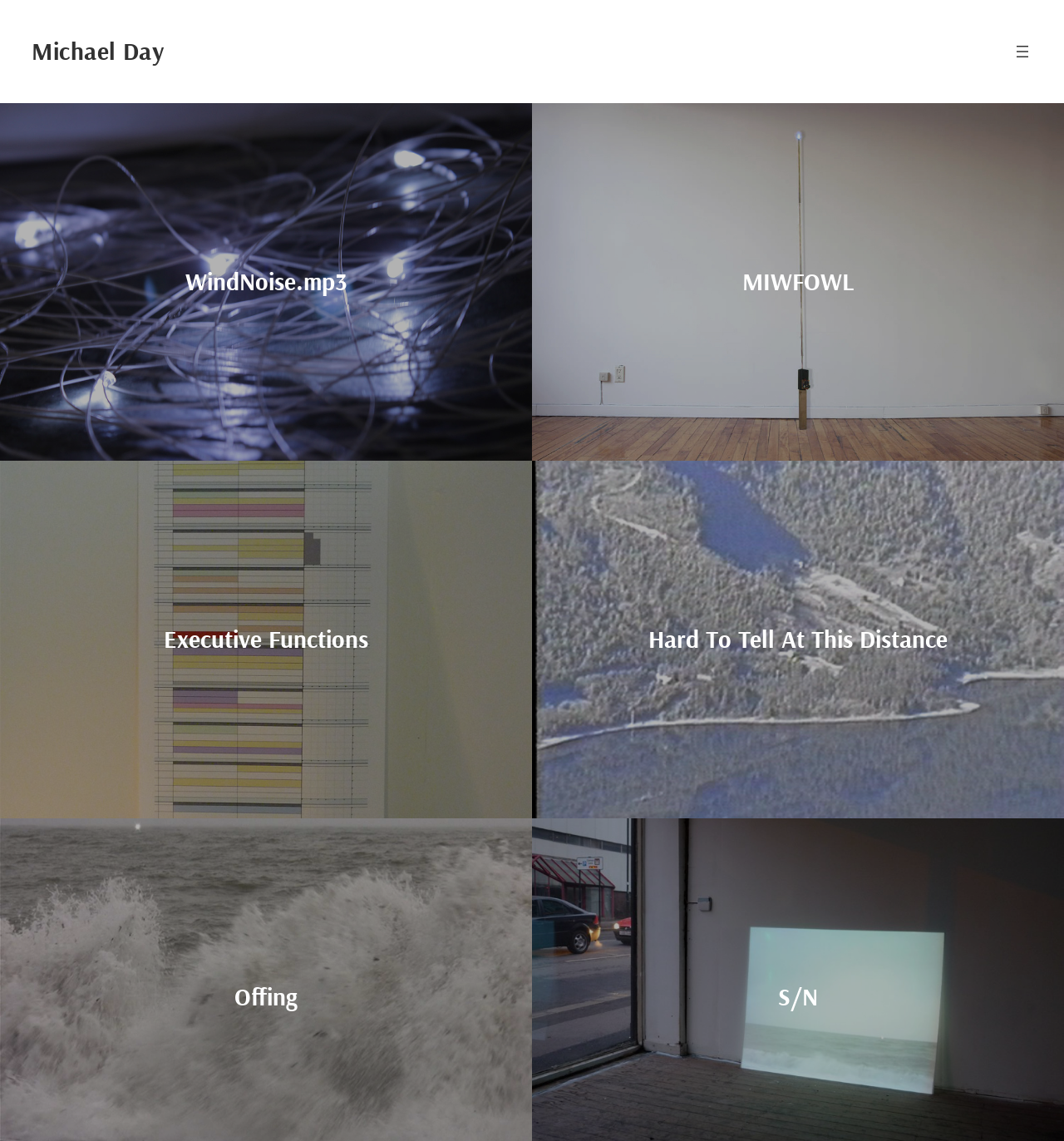What is the purpose of the button with an image?
Please answer the question as detailed as possible.

The button element has a child image element and a hasPopup property set to dialog, indicating that it is used to open a menu. The text content of the button is 'Open menu', which confirms this.